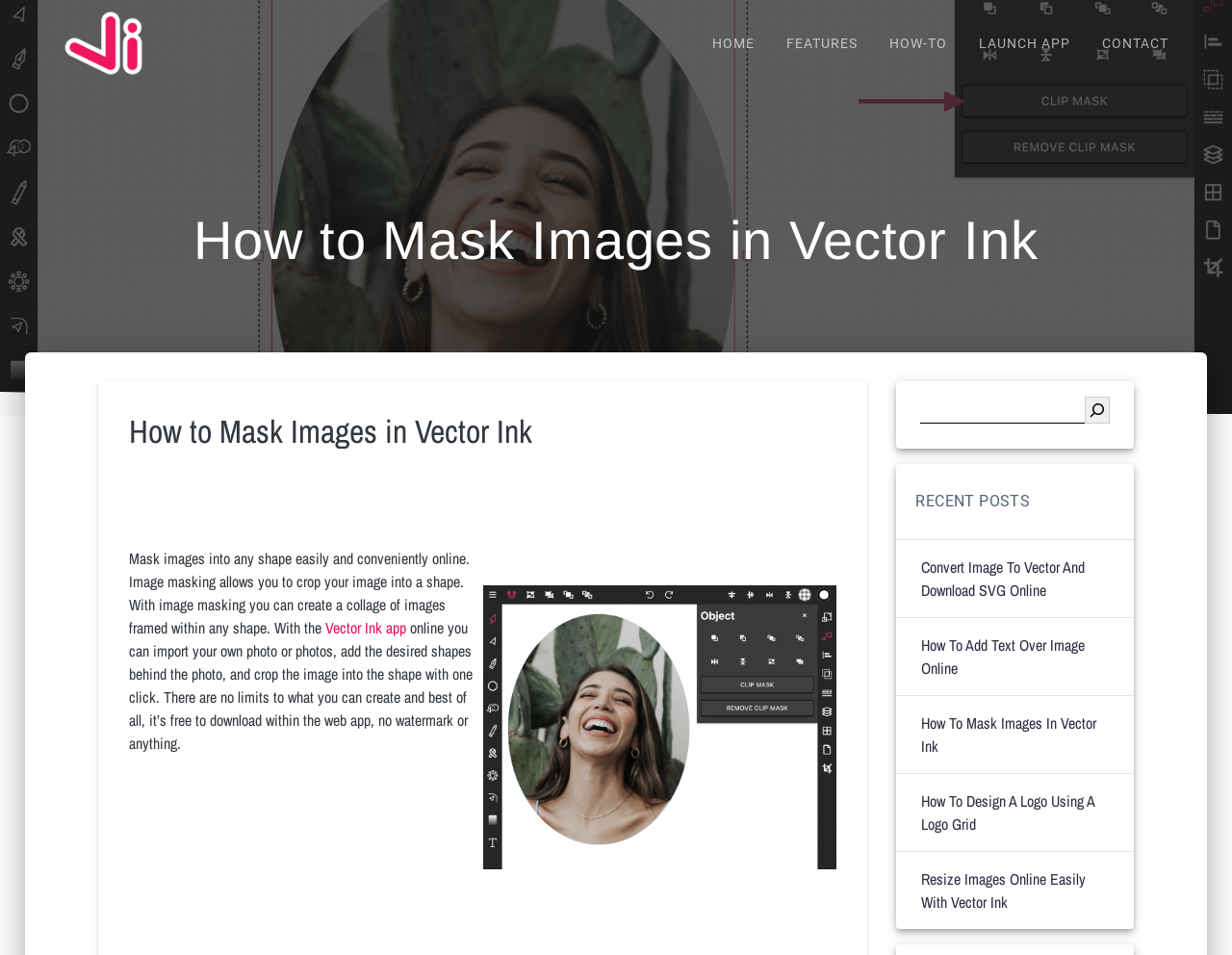Please determine the bounding box coordinates for the element that should be clicked to follow these instructions: "Read the recent post about converting image to vector".

[0.748, 0.581, 0.9, 0.63]